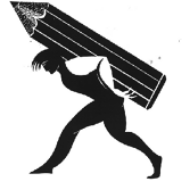Thoroughly describe the content and context of the image.

The image features a stylized logo depicting a figure carrying a large pencil on their back. This striking black silhouette emphasizes strength and determination, symbolizing the intellectual labor associated with writing and advocacy. The figure's posture suggests a blend of effort and resilience, highlighting the importance of education, creativity, and the labor behind expressive work. This design resonates with themes of empowerment and the critical role of labor history, fitting for the Australian Society for the Study of Labour History's focus on the contributions of workers.